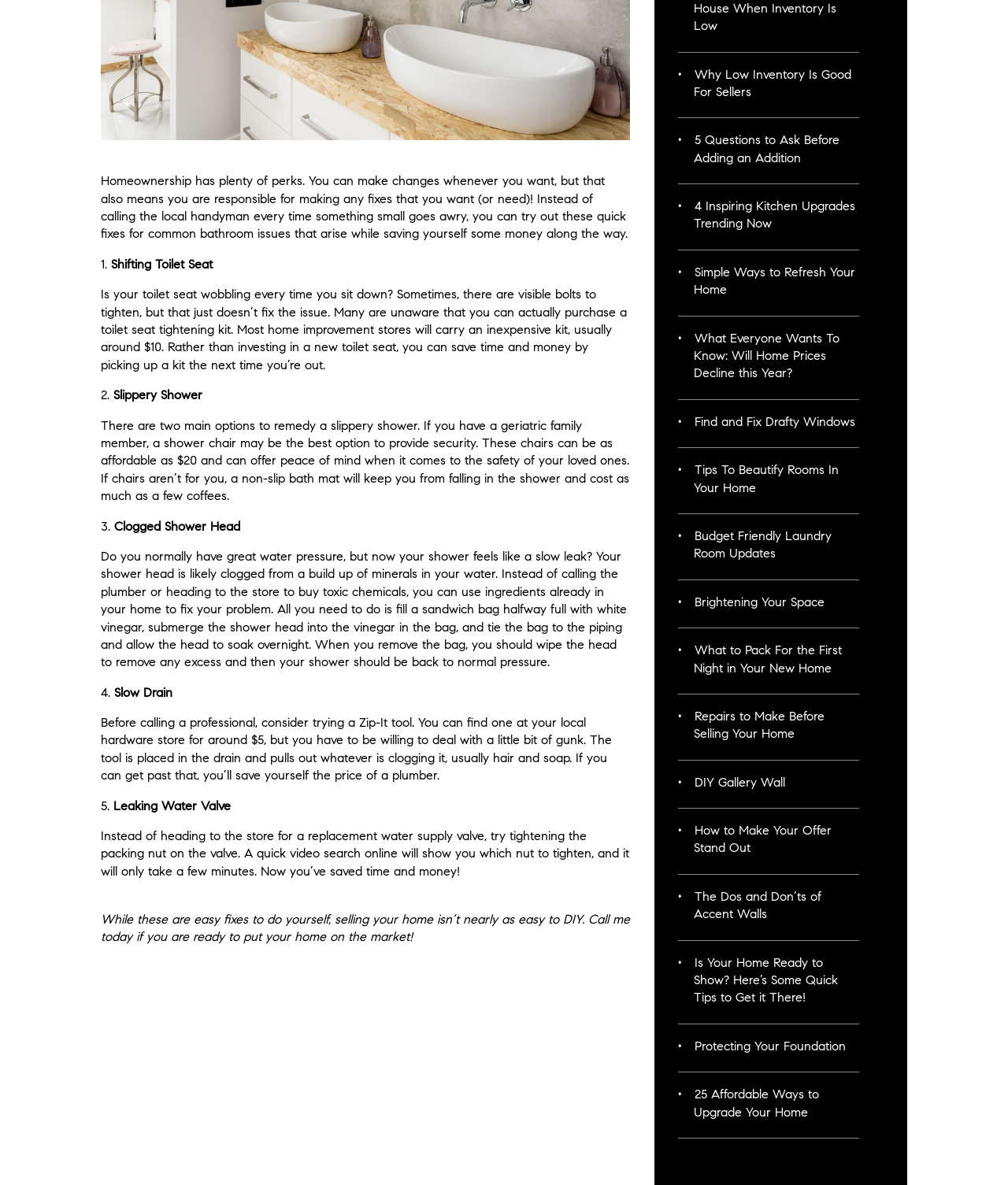Determine the bounding box coordinates of the UI element described below. Use the format (top-left x, top-left y, bottom-right x, bottom-right y) with floating point numbers between 0 and 1: Brightening Your Space

[0.689, 0.503, 0.818, 0.514]